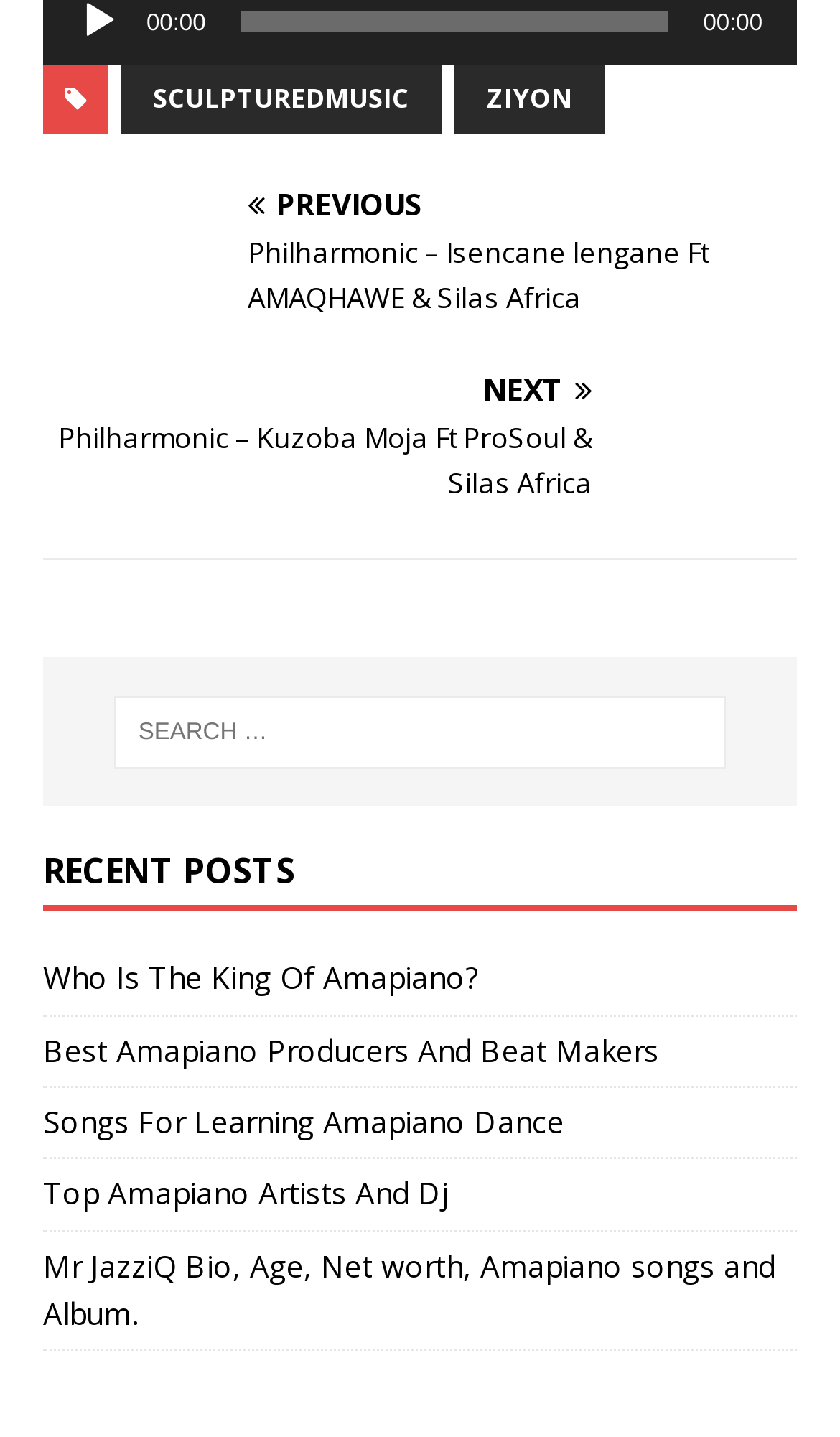Specify the bounding box coordinates (top-left x, top-left y, bottom-right x, bottom-right y) of the UI element in the screenshot that matches this description: Estate

None